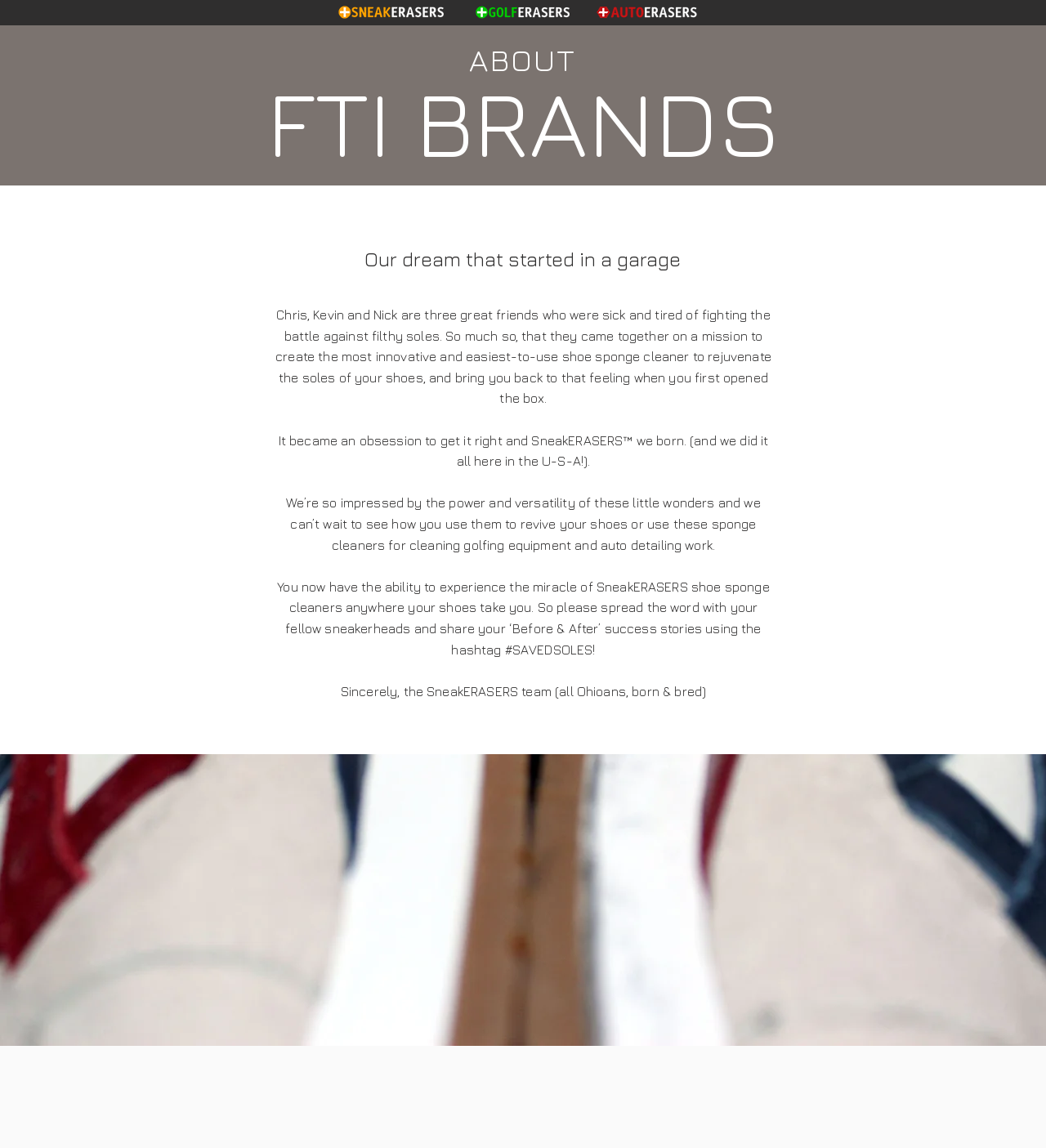Offer an extensive depiction of the webpage and its key elements.

The webpage is about SneakERASERS, a brand that offers sponge cleaners for shoes, golfing equipment, and auto detailing. At the top of the page, there are three logos of FTI brands, aligned horizontally, taking up about a third of the page width. Below the logos, there is a heading "FTI BRANDS" followed by two more headings, "ABOUT" and "Our dream that started in a garage".

The main content of the page is a story about the founders of SneakERASERS, three friends from Ohio who were tired of dirty shoe soles and created a innovative sponge cleaner. The story is told through a series of paragraphs, each with a few sentences, that describe the founders' journey from creating the product in a garage to launching it. The text is accompanied by a large background image that takes up the entire page, showing a person holding a shoe with a clean sole.

Throughout the story, there are mentions of the product's versatility, not only for cleaning shoes but also for golfing equipment and auto detailing. The tone of the text is casual and conversational, with a sense of excitement and enthusiasm for the product. At the end of the story, there is a call to action, encouraging readers to share their own "Before & After" success stories using a specific hashtag. The page ends with a farewell message from the SneakERASERS team, signing off as "all Ohioans, born & bred".